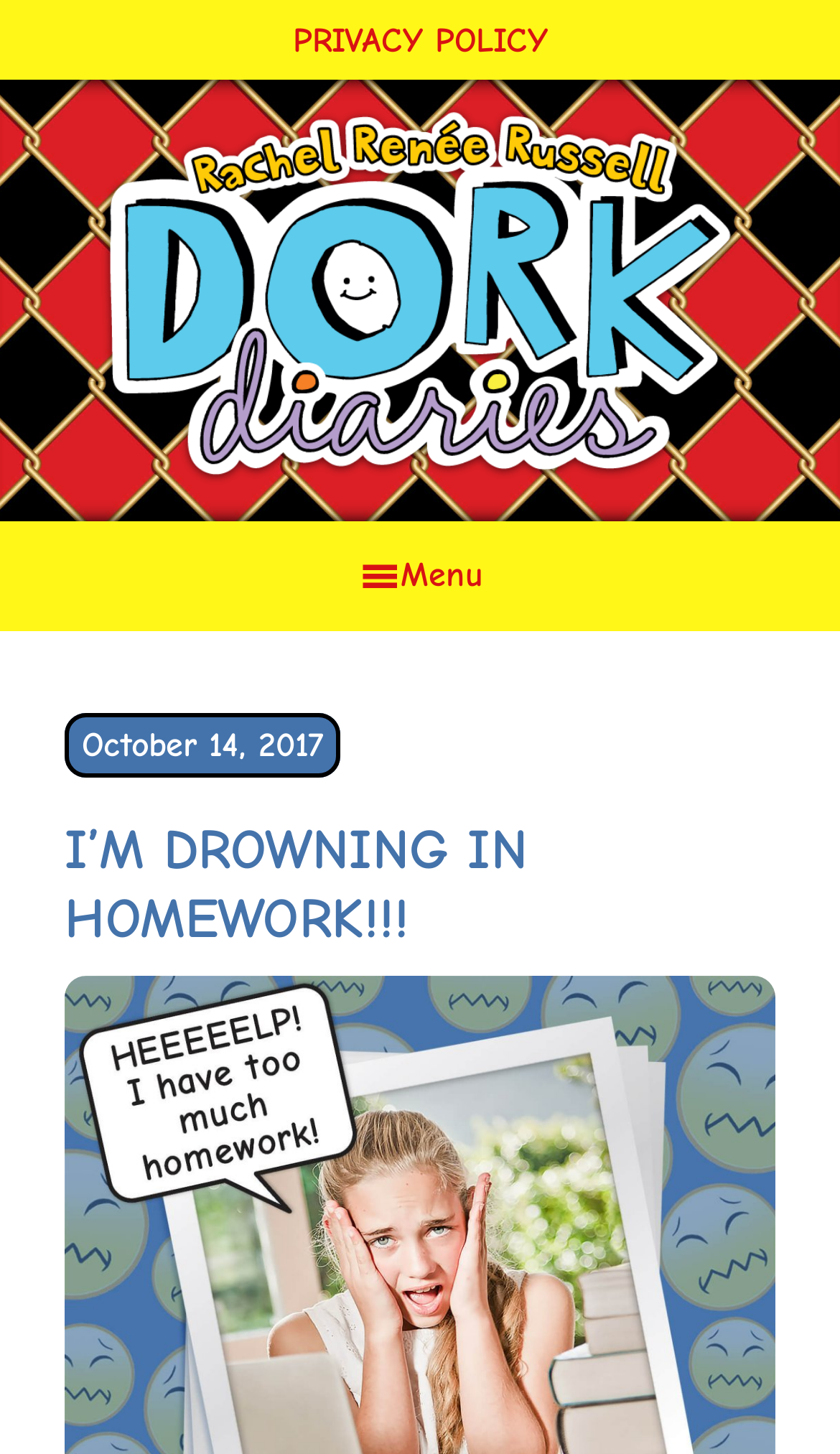Find the bounding box of the UI element described as: "Privacy Policy". The bounding box coordinates should be given as four float values between 0 and 1, i.e., [left, top, right, bottom].

[0.349, 0.01, 0.651, 0.046]